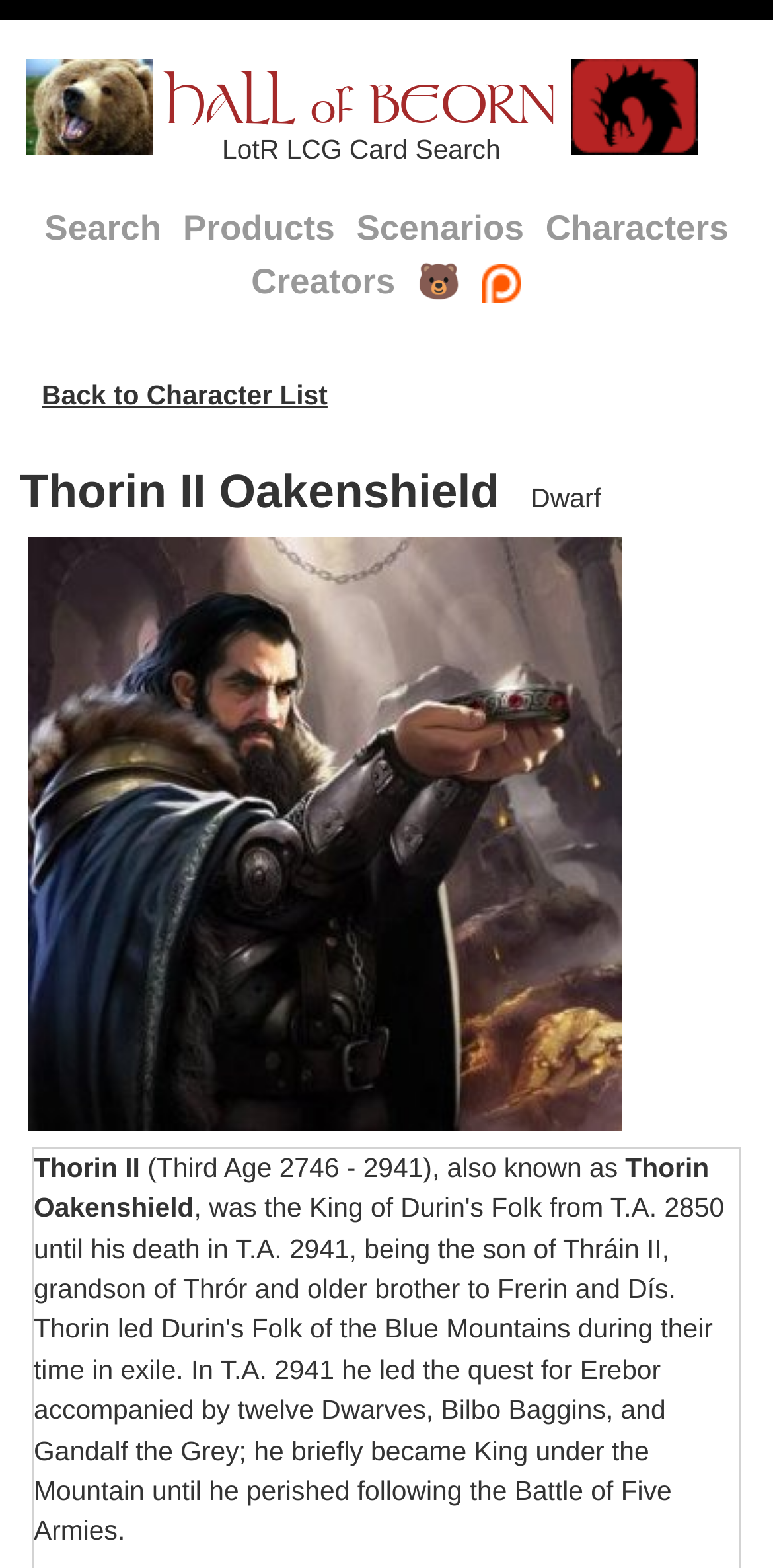Provide a one-word or one-phrase answer to the question:
What is the name of the Lord of the Rings game?

Lord of the Rings LCG